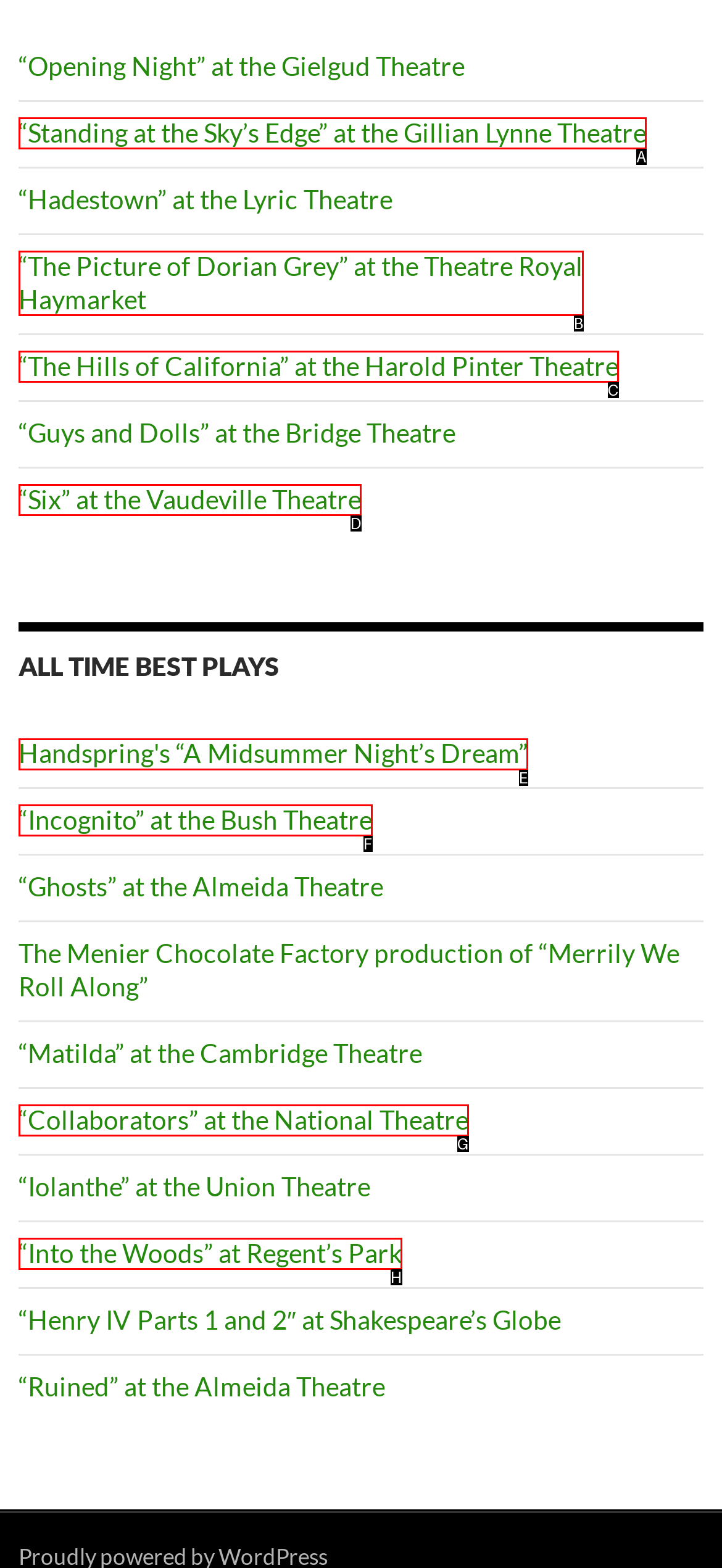Select the HTML element that needs to be clicked to perform the task: Check 'Handspring's “A Midsummer Night’s Dream”'. Reply with the letter of the chosen option.

E